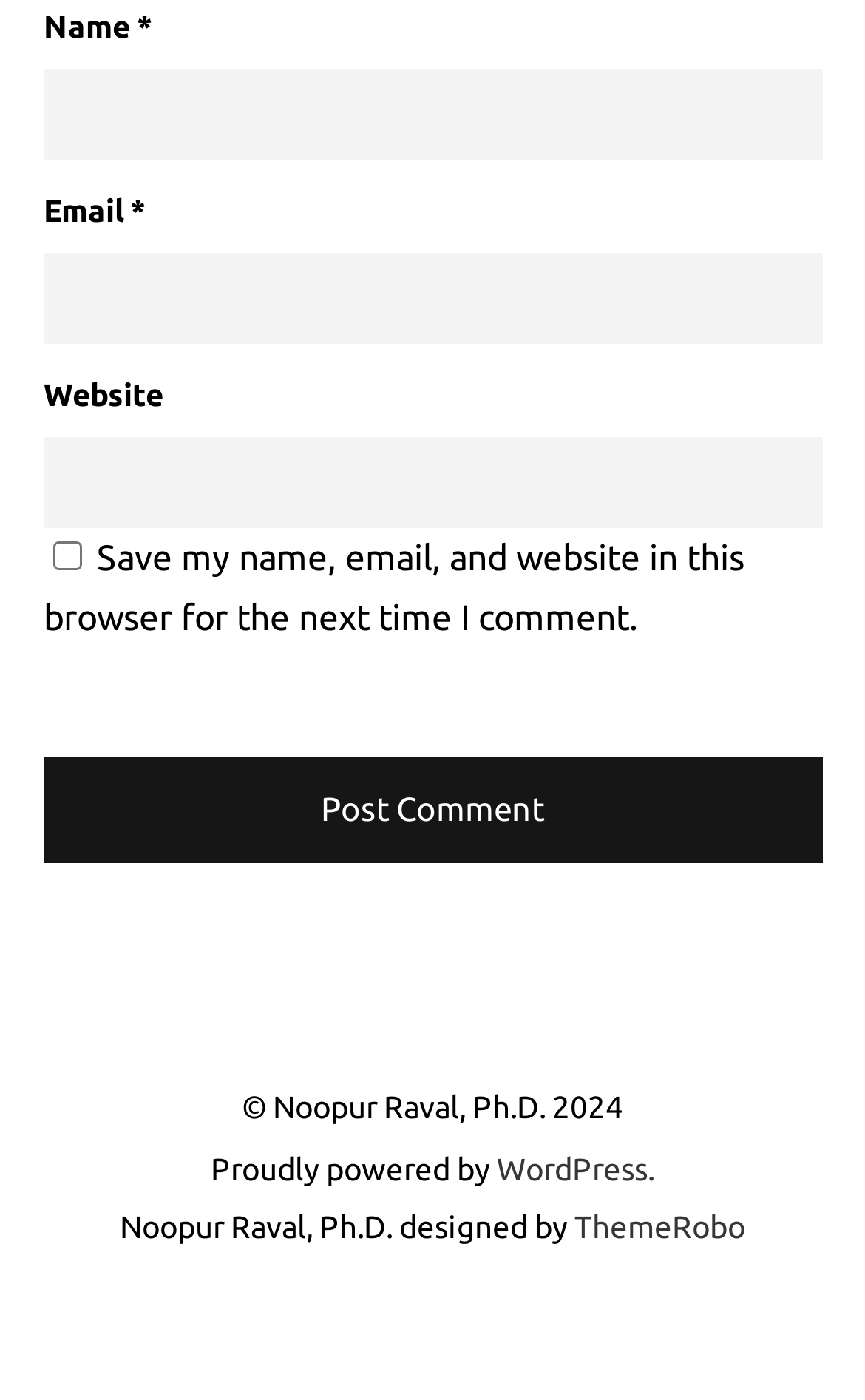Answer the following query concisely with a single word or phrase:
How many text boxes are required on the webpage?

2